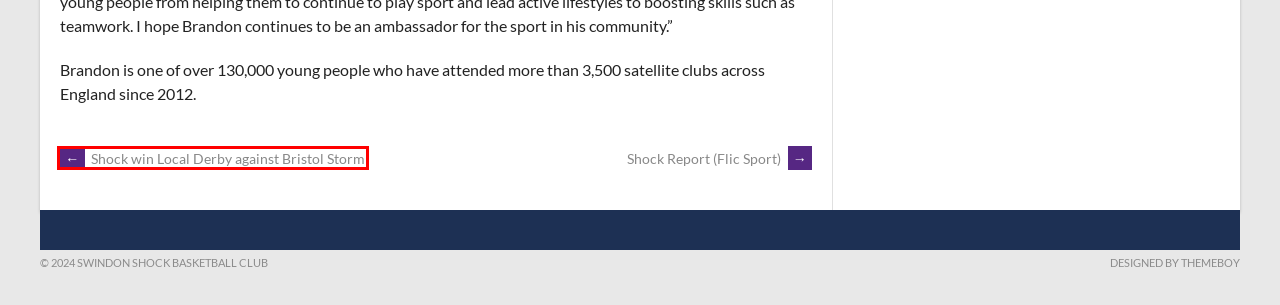Using the screenshot of a webpage with a red bounding box, pick the webpage description that most accurately represents the new webpage after the element inside the red box is clicked. Here are the candidates:
A. Shock National – Swindon Shock Basketball Club
B. Academy & Young players – Swindon Shock Basketball Club
C. Uncategorized – Swindon Shock Basketball Club
D. Swindon Shock Basketball Club
E. Shock Wheelchair – Swindon Shock Basketball Club
F. Shock Report (Flic Sport) – Swindon Shock Basketball Club
G. This domain has been registered for a customer by nicsell
H. Shock win Local Derby against Bristol Storm – Swindon Shock Basketball Club

H